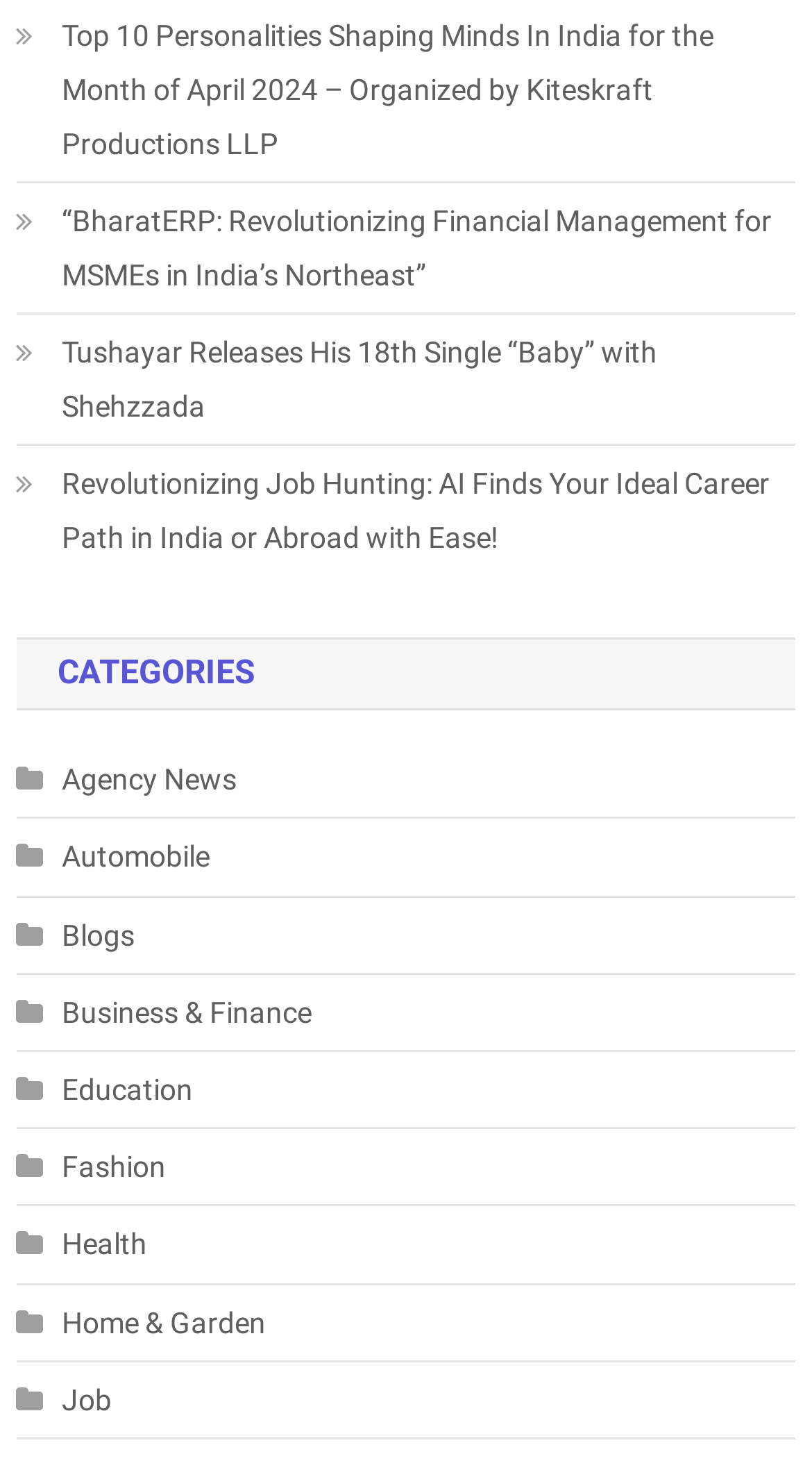Please specify the bounding box coordinates of the element that should be clicked to execute the given instruction: 'Read about Revolutionizing Job Hunting'. Ensure the coordinates are four float numbers between 0 and 1, expressed as [left, top, right, bottom].

[0.02, 0.313, 0.98, 0.387]